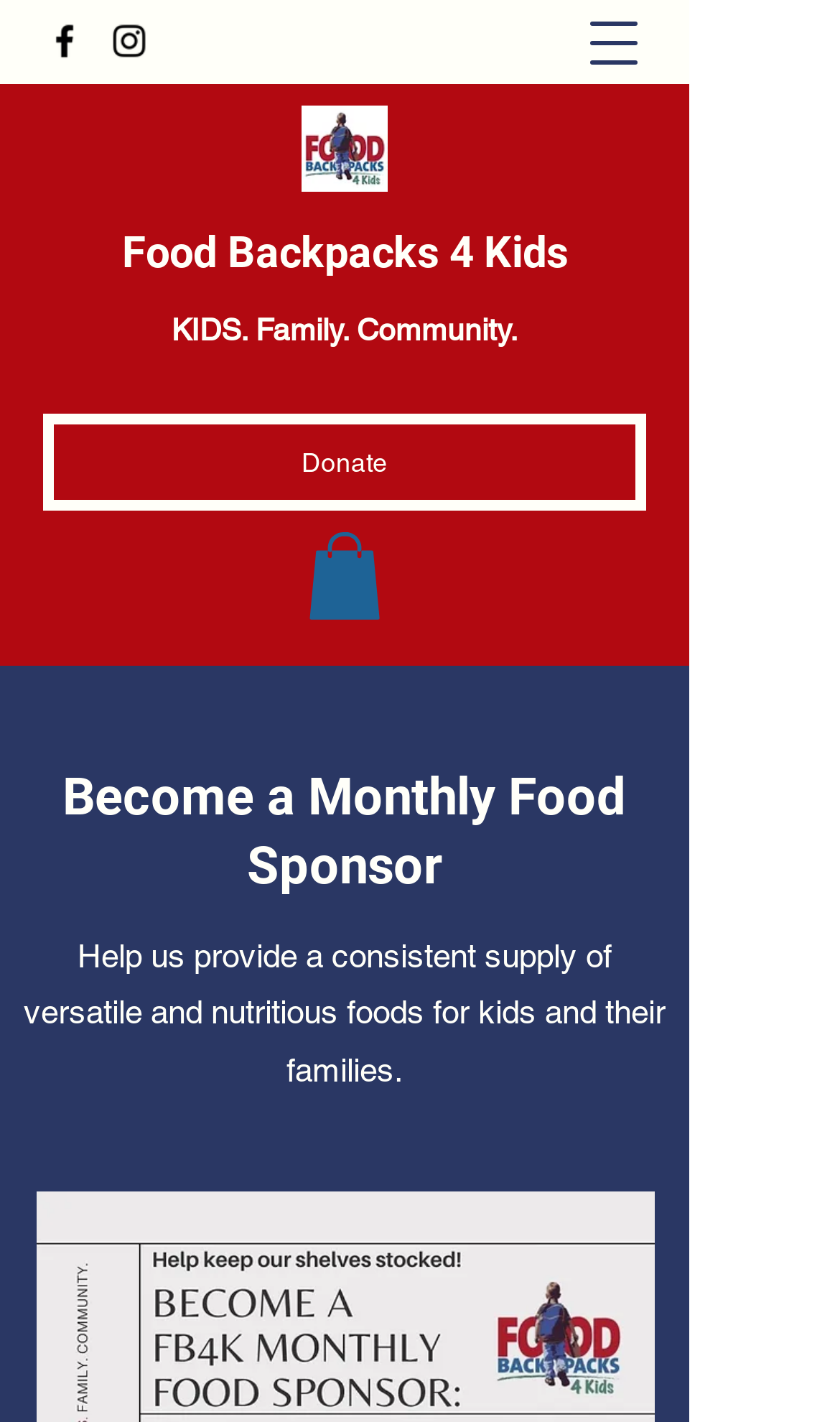What is the organization's slogan?
Look at the image and respond with a single word or a short phrase.

KIDS. Family. Community.